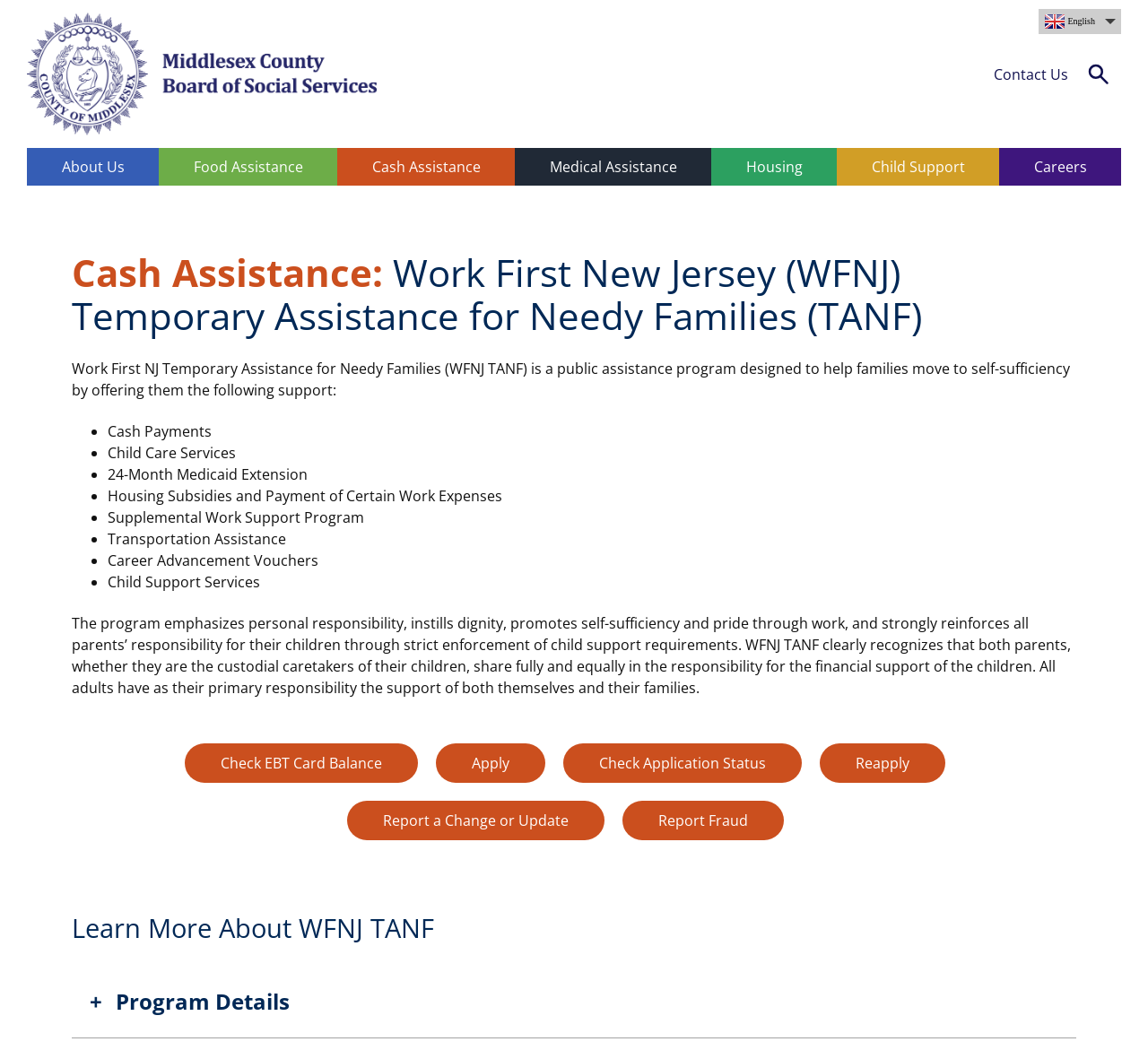How can I apply for the WFNJ TANF program?
Based on the image, answer the question with as much detail as possible.

The question asks how to apply for the WFNJ TANF program, which can be found by looking for the 'Apply' link on the webpage. The 'Apply' link is located in the middle of the page and is one of the options for users to interact with the program.